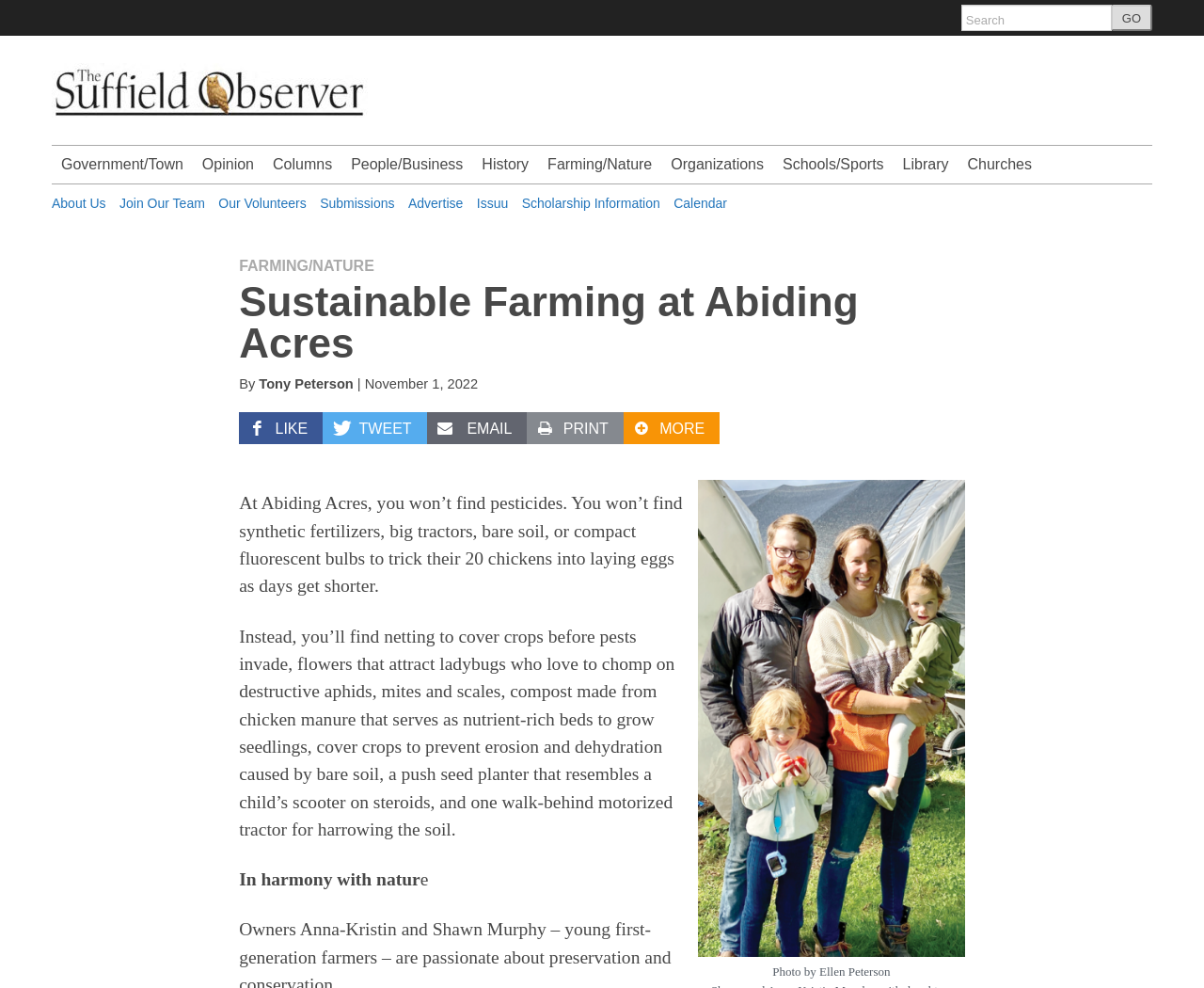What type of farming is practiced at Abiding Acres?
Please use the visual content to give a single word or phrase answer.

Sustainable